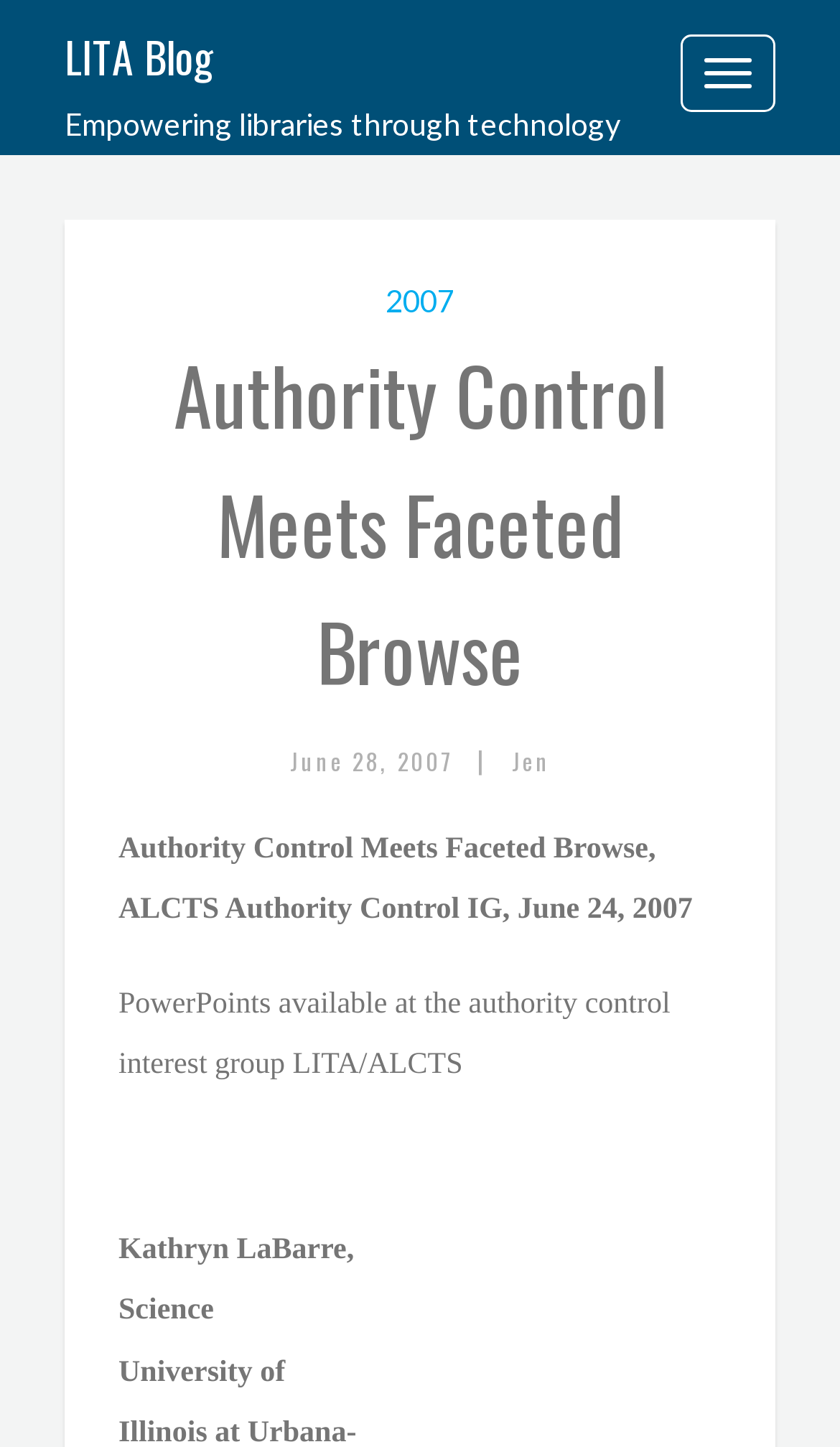What is the name of the blog?
Refer to the screenshot and deliver a thorough answer to the question presented.

The name of the blog can be found at the top of the webpage, where it says 'LITA Blog' in a link format.